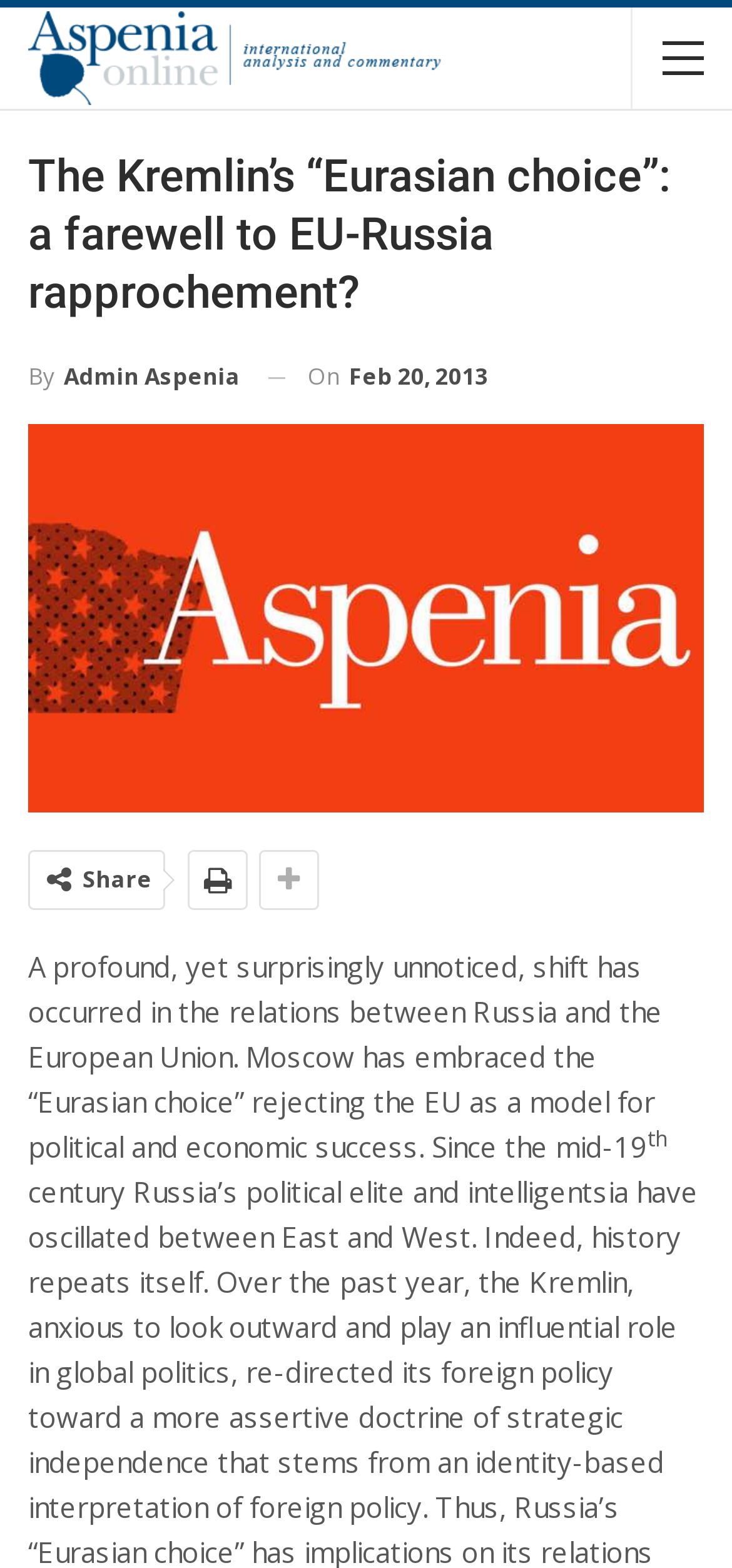When was the article published?
Please elaborate on the answer to the question with detailed information.

The publication date of the article can be found by looking at the time element which contains two static text elements, one with the text 'On' and another with the text 'Feb 20, 2013'.